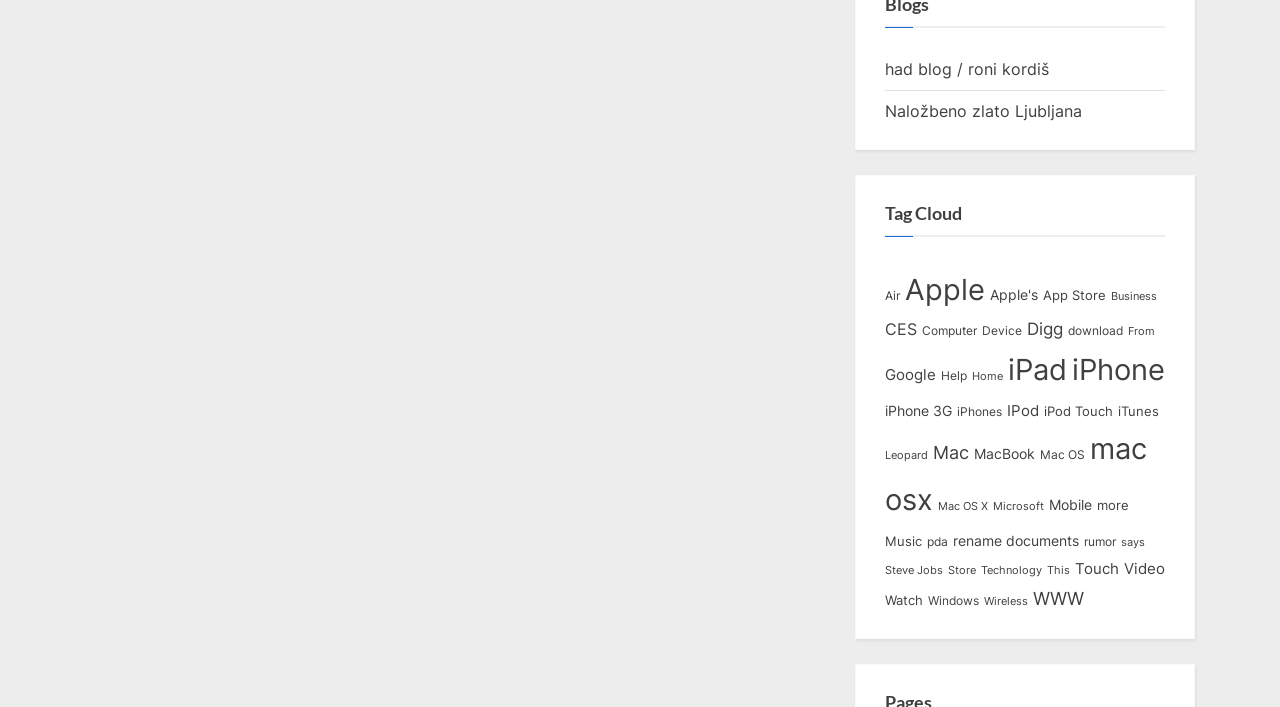Locate the bounding box coordinates of the clickable region necessary to complete the following instruction: "Explore 'iPhone' category". Provide the coordinates in the format of four float numbers between 0 and 1, i.e., [left, top, right, bottom].

[0.838, 0.497, 0.91, 0.547]